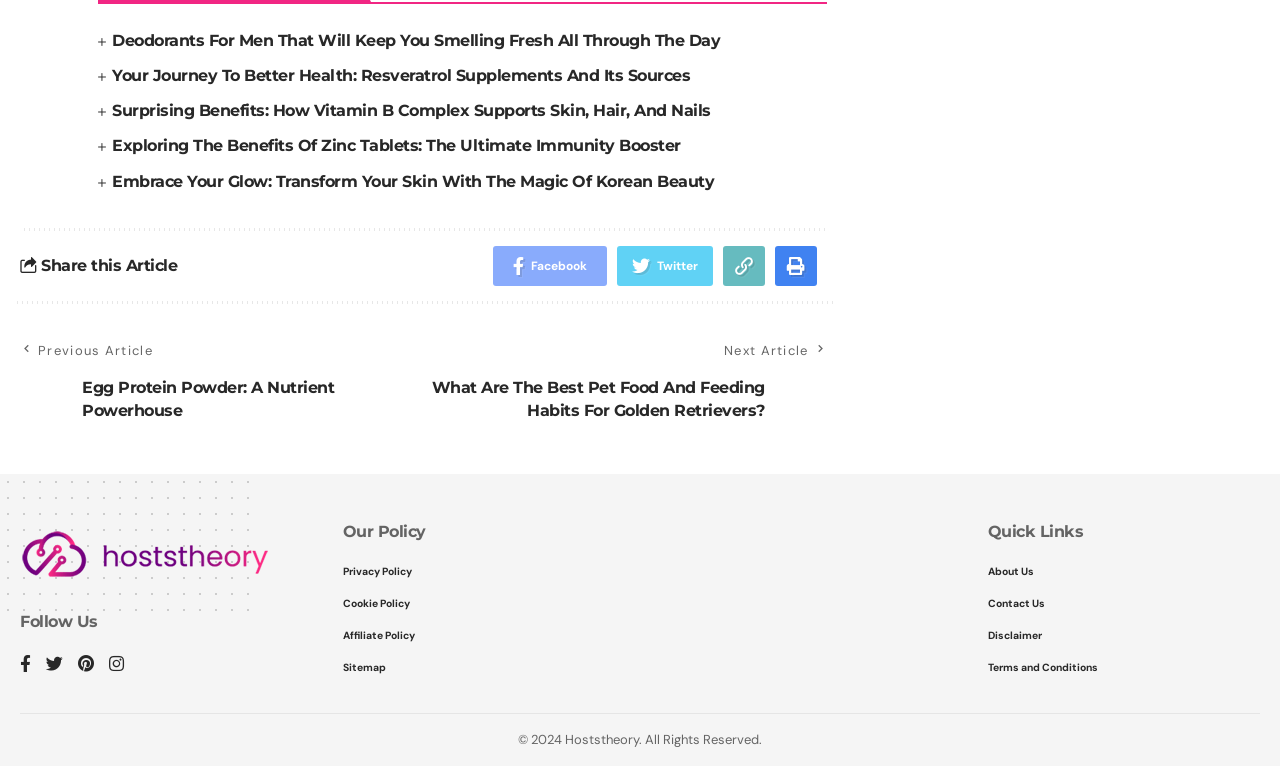Using the webpage screenshot and the element description Facebook, determine the bounding box coordinates. Specify the coordinates in the format (top-left x, top-left y, bottom-right x, bottom-right y) with values ranging from 0 to 1.

[0.385, 0.321, 0.474, 0.373]